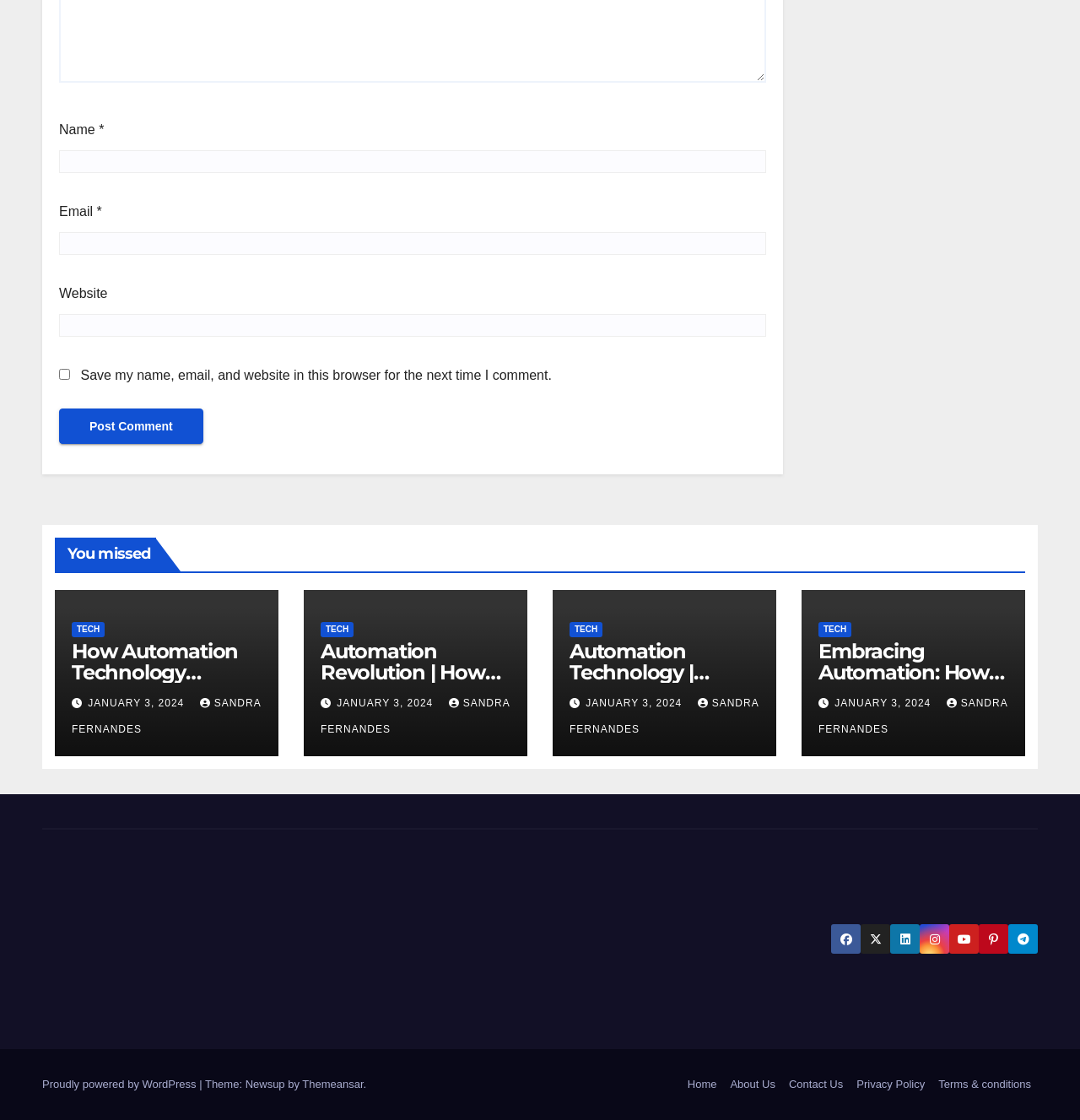What is the website's theme?
Give a single word or phrase answer based on the content of the image.

Newsup